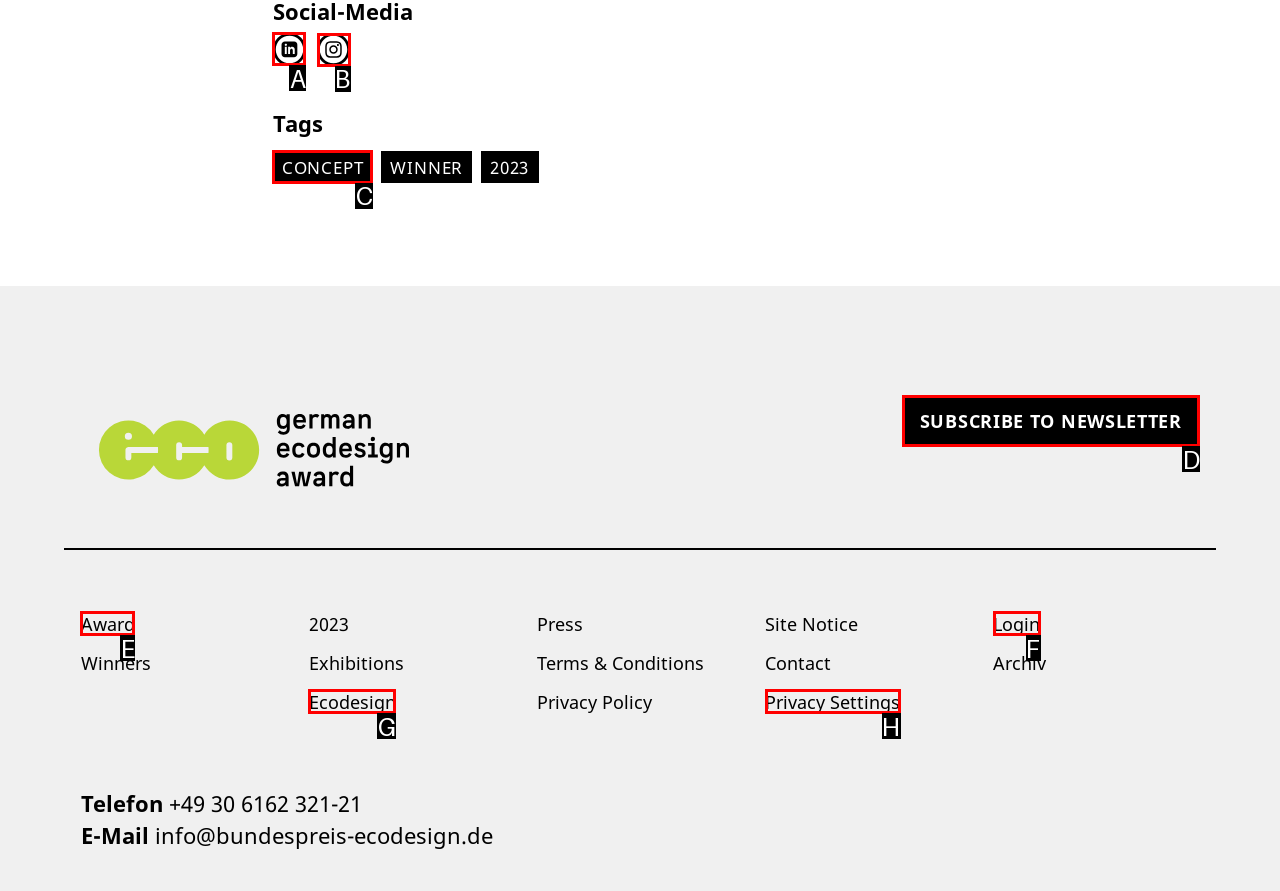What is the letter of the UI element you should click to Visit LinkedIn page of project GOLD? Provide the letter directly.

A